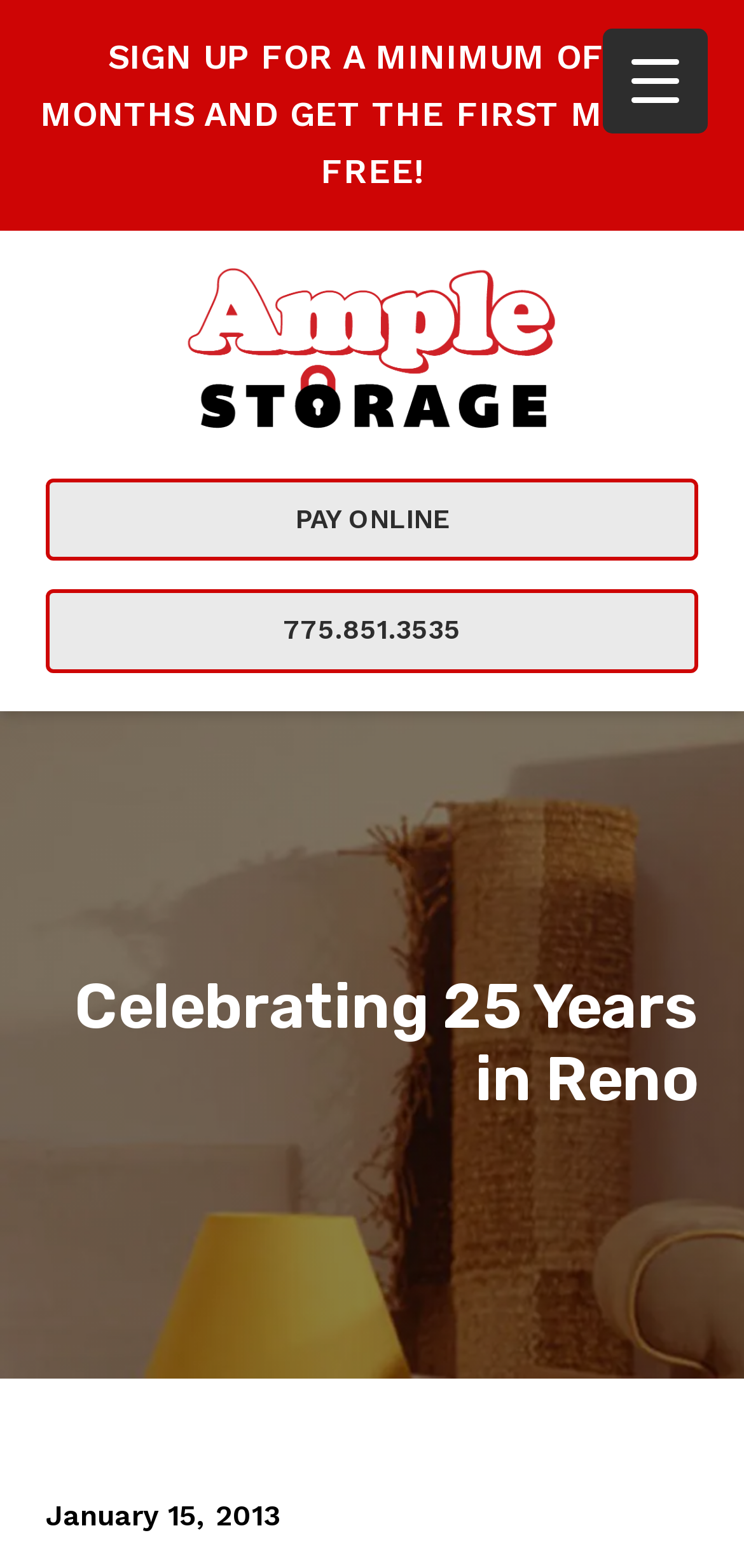How can you contact Ample Storage?
Please provide a comprehensive answer based on the information in the image.

The link '775.851.3535' provides a phone number to contact Ample Storage.